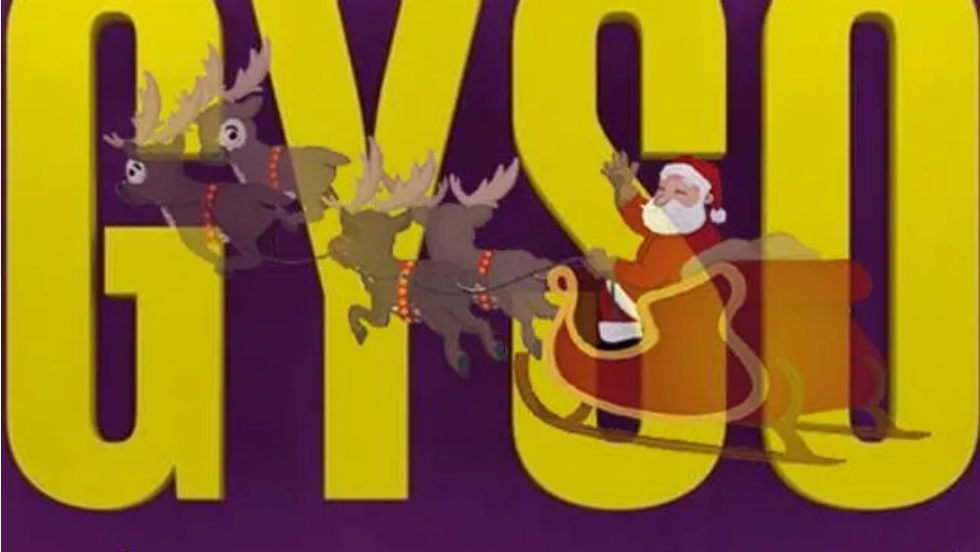Based on what you see in the screenshot, provide a thorough answer to this question: Where is the 'Christmas Party' event scheduled to take place?

According to the caption, the 'Christmas Party' event is scheduled to take place at the Southwick Leisure Centre on December 16, 2023, which is the specified location for the event.